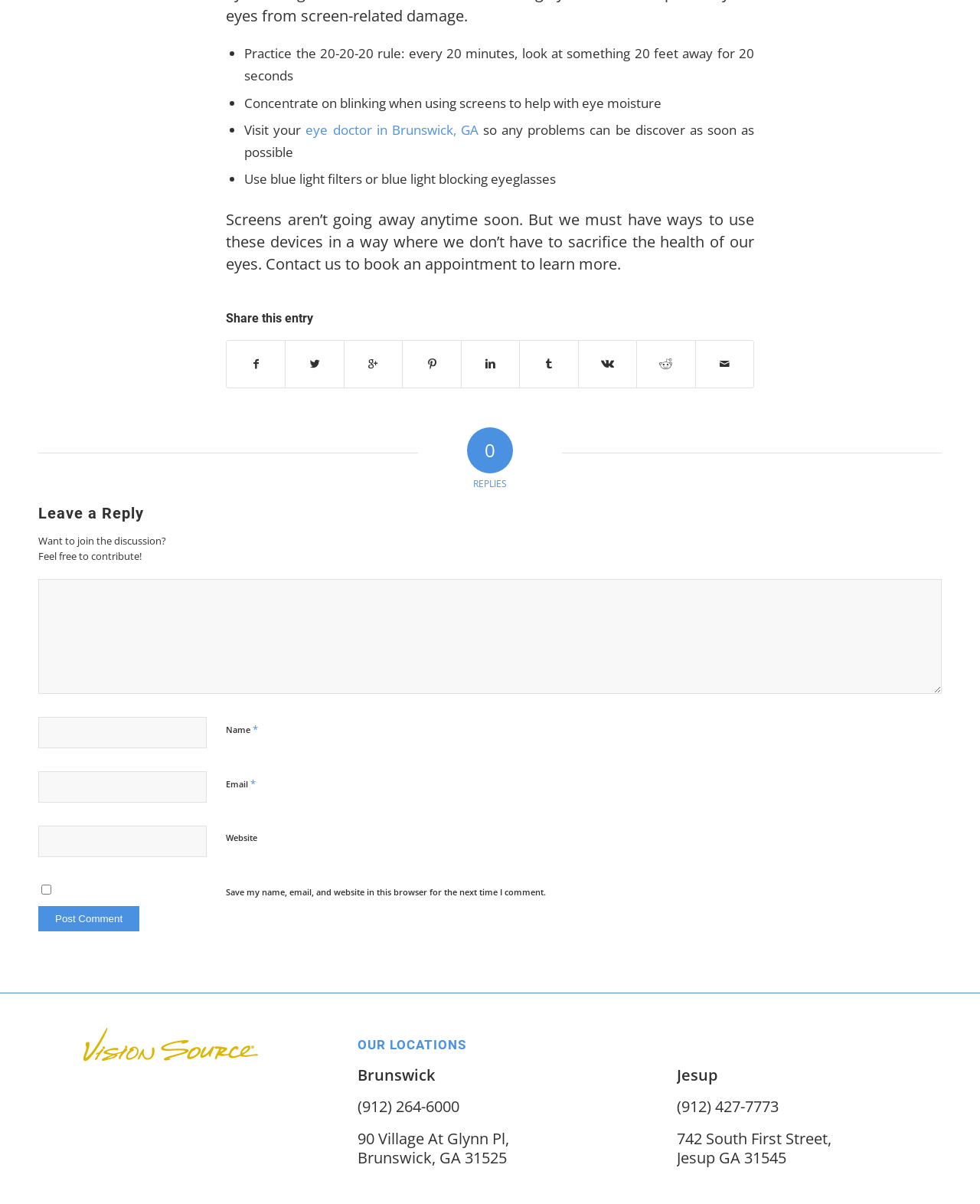Identify the bounding box coordinates of the HTML element based on this description: "parent_node: Name * name="author"".

[0.039, 0.595, 0.211, 0.621]